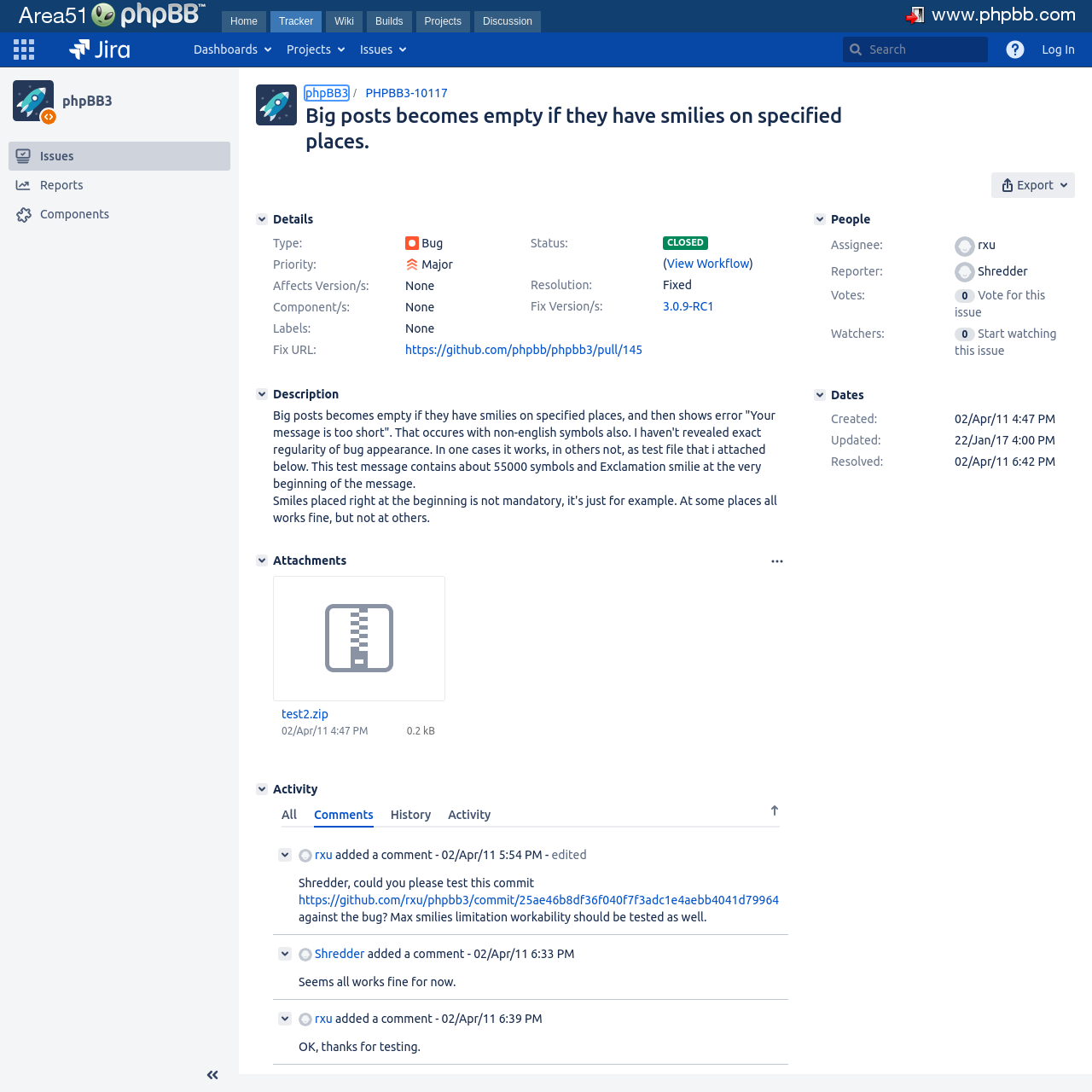What is the project type of phpBB3?
Provide a thorough and detailed answer to the question.

I found the answer by looking at the image and text next to the phpBB3 logo, which says 'Project Type: software'.